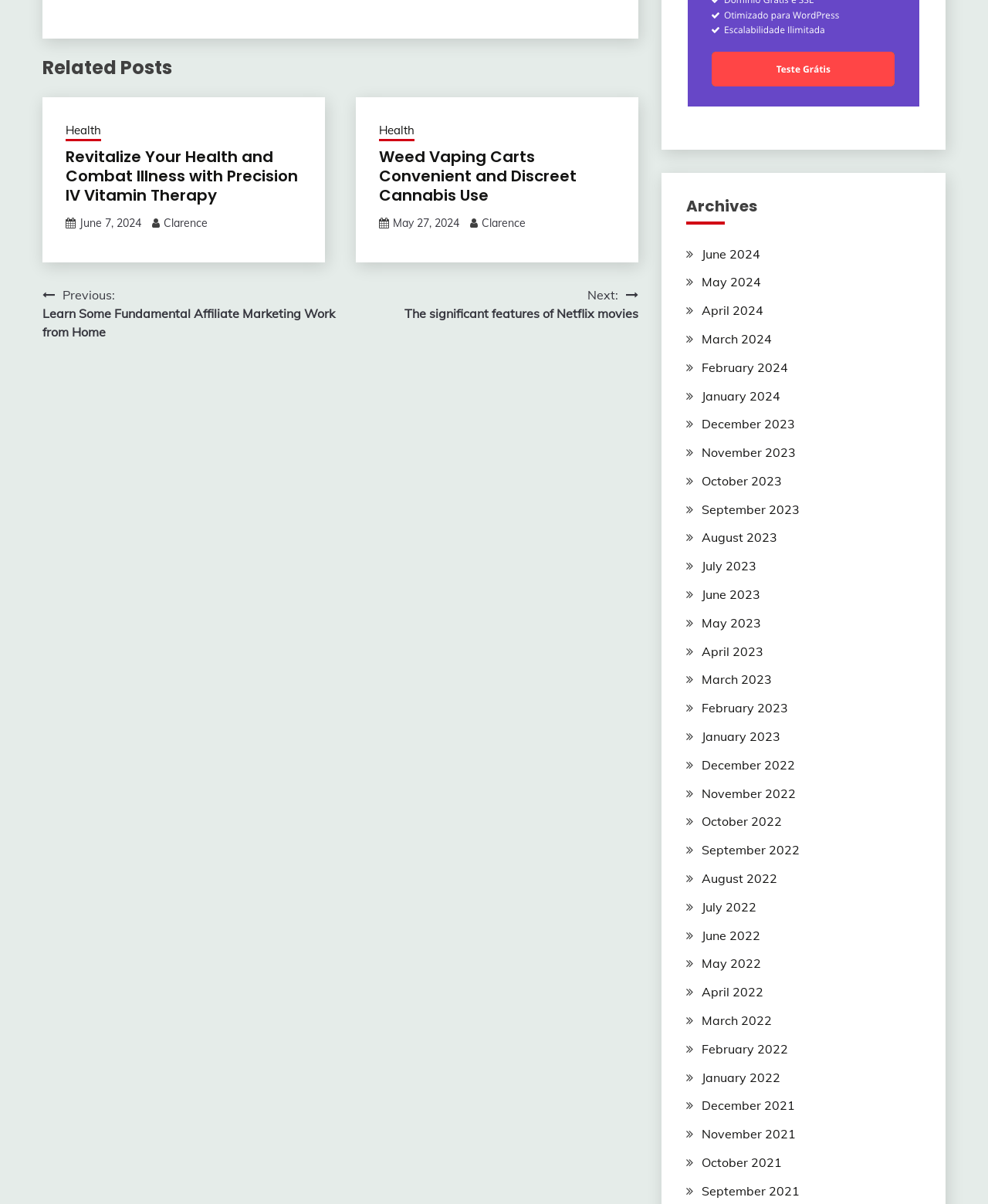Kindly provide the bounding box coordinates of the section you need to click on to fulfill the given instruction: "Read about health".

[0.066, 0.101, 0.102, 0.117]